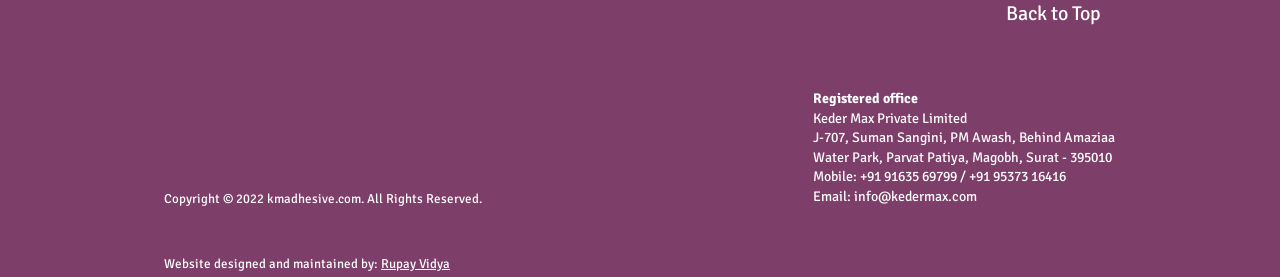Please give a one-word or short phrase response to the following question: 
What is the company's registered office address?

J-707, Suman Sangini, PM Awash, Behind Amaziaa